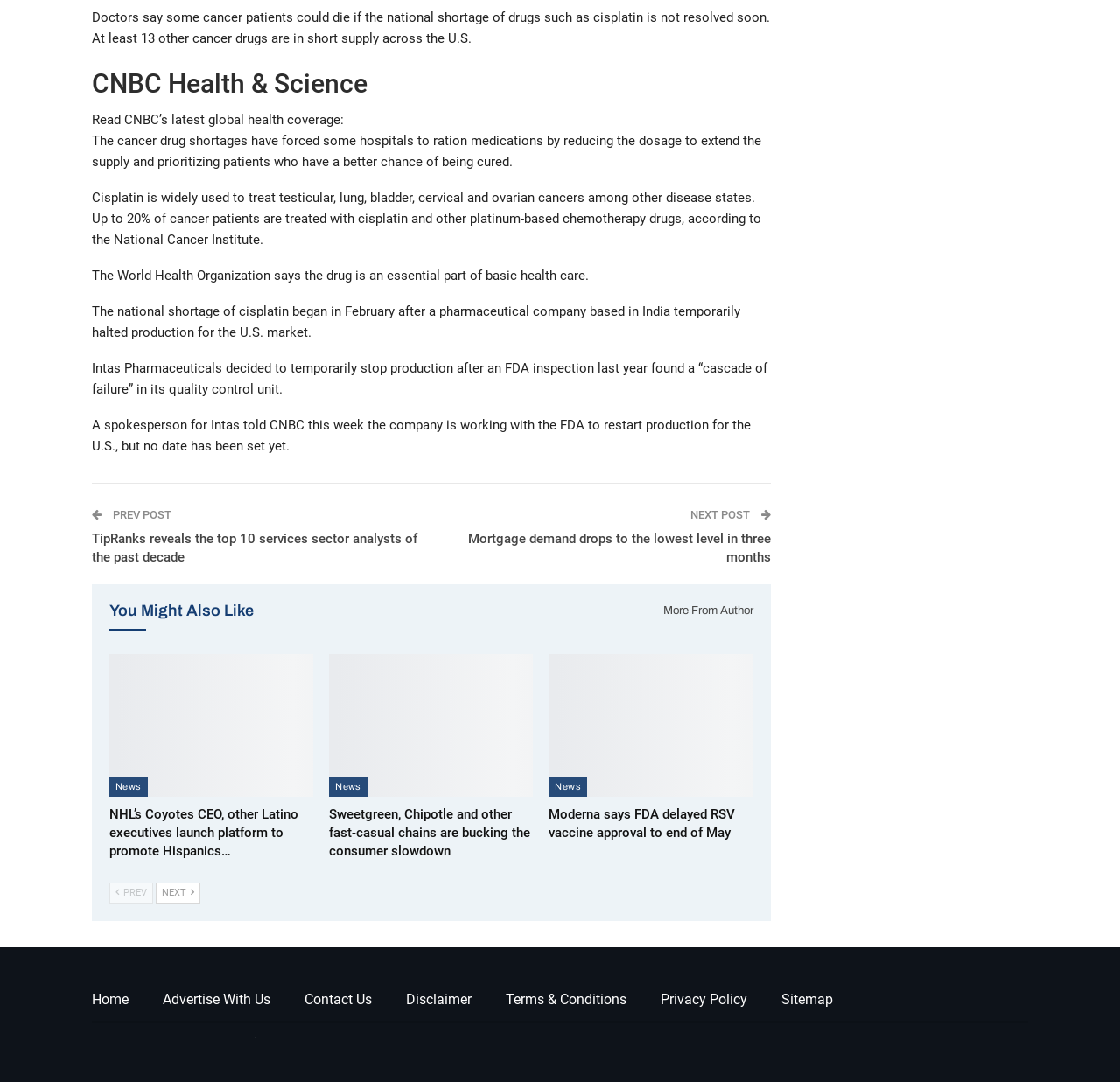What is the topic of the main article?
Answer the question in as much detail as possible.

The main article is about the national shortage of cancer drugs, specifically cisplatin, and its impact on patients. This can be inferred from the StaticText elements with IDs 345, 347, 348, and 349, which provide details about the shortage and its effects.